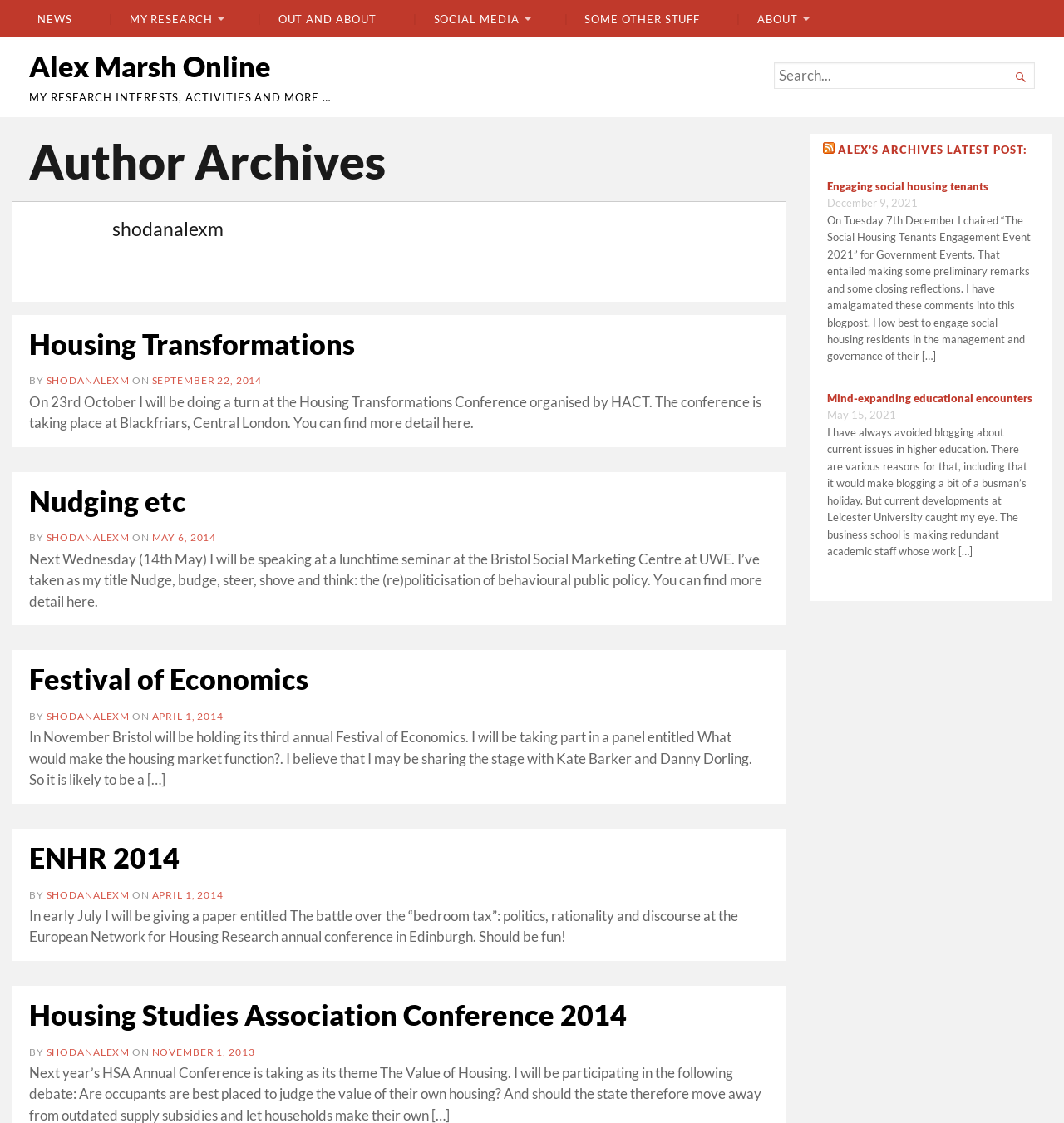Provide a comprehensive caption for the webpage.

The webpage is a personal website for Alex Marsh, with a focus on his research interests, activities, and blog posts. At the top of the page, there is a navigation menu with links to "NEWS", "MY RESEARCH", "OUT AND ABOUT", "SOCIAL MEDIA", "SOME OTHER STUFF", and "ABOUT". Below the navigation menu, there is a heading that reads "Alex Marsh Online".

The main content of the page is divided into several sections, each containing a blog post or article. There are four articles in total, each with a heading, a byline, and a date. The articles are arranged in a vertical column, with the most recent one at the top. The headings of the articles are "Housing Transformations", "Nudging etc", "Festival of Economics", and "ENHR 2014".

Each article has a similar structure, with a heading, a byline that reads "BY SHODANALEXM", a date, and a block of text. The text in each article is a brief summary or introduction to the topic, with a link to read more.

To the right of the main content, there is a complementary section that contains a heading that reads "RSS ALEX'S ARCHIVES LATEST POST:". Below this heading, there are links to recent blog posts, including "Engaging social housing tenants" and "Mind-expanding educational encounters". Each link has a date and a brief summary of the post.

At the very bottom of the page, there is a search bar with a magnifying glass icon and a placeholder text that reads "SEARCH FOR...".